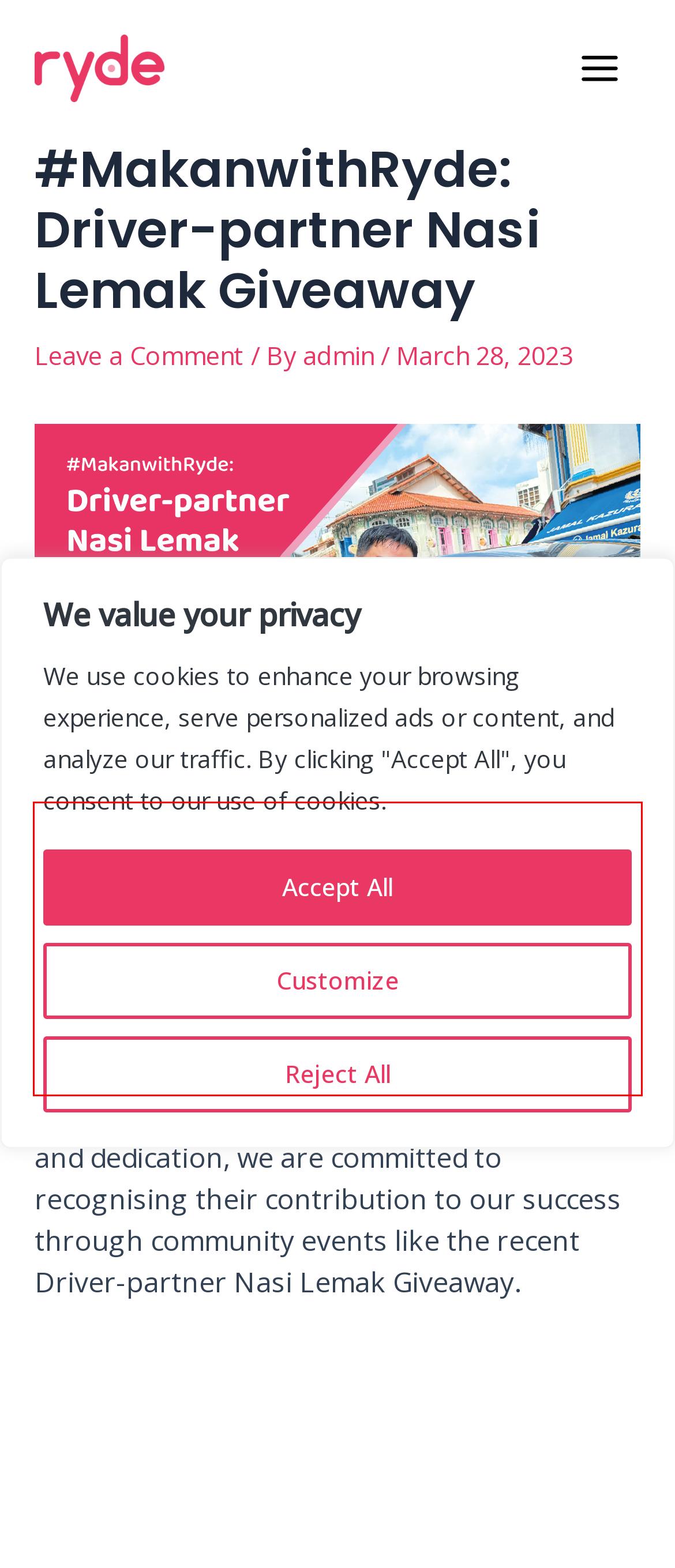Identify and transcribe the text content enclosed by the red bounding box in the given screenshot.

At Ryde, we want to create value sustainably for our users by providing simple, seamless and reliable transportation and logistic services. We recognise that our Driver-partners are the driving force behind our community, providing our passengers safe, reliable, and comfortable rides.